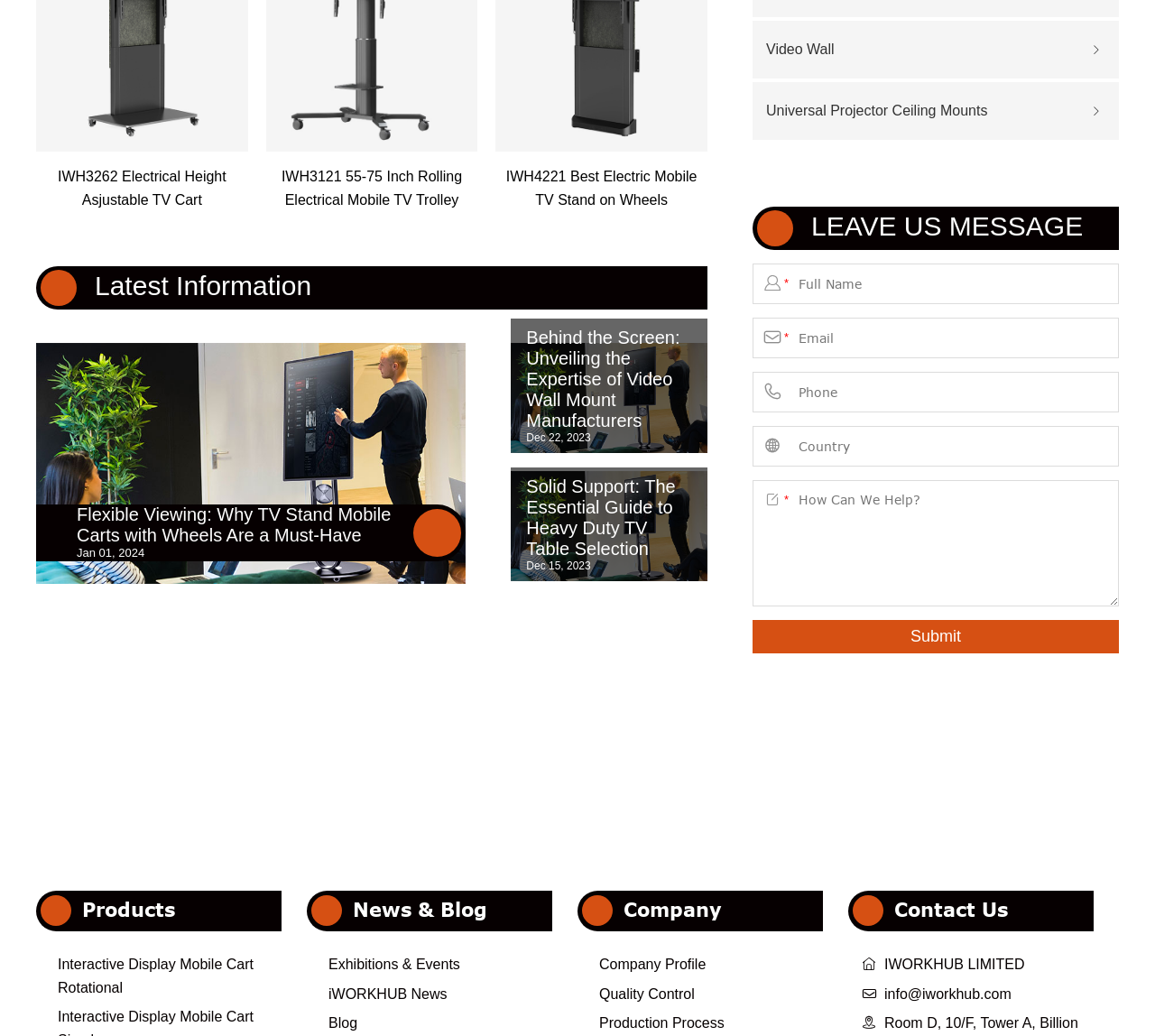How can users contact the company?
From the screenshot, provide a brief answer in one word or phrase.

Through a contact form or email